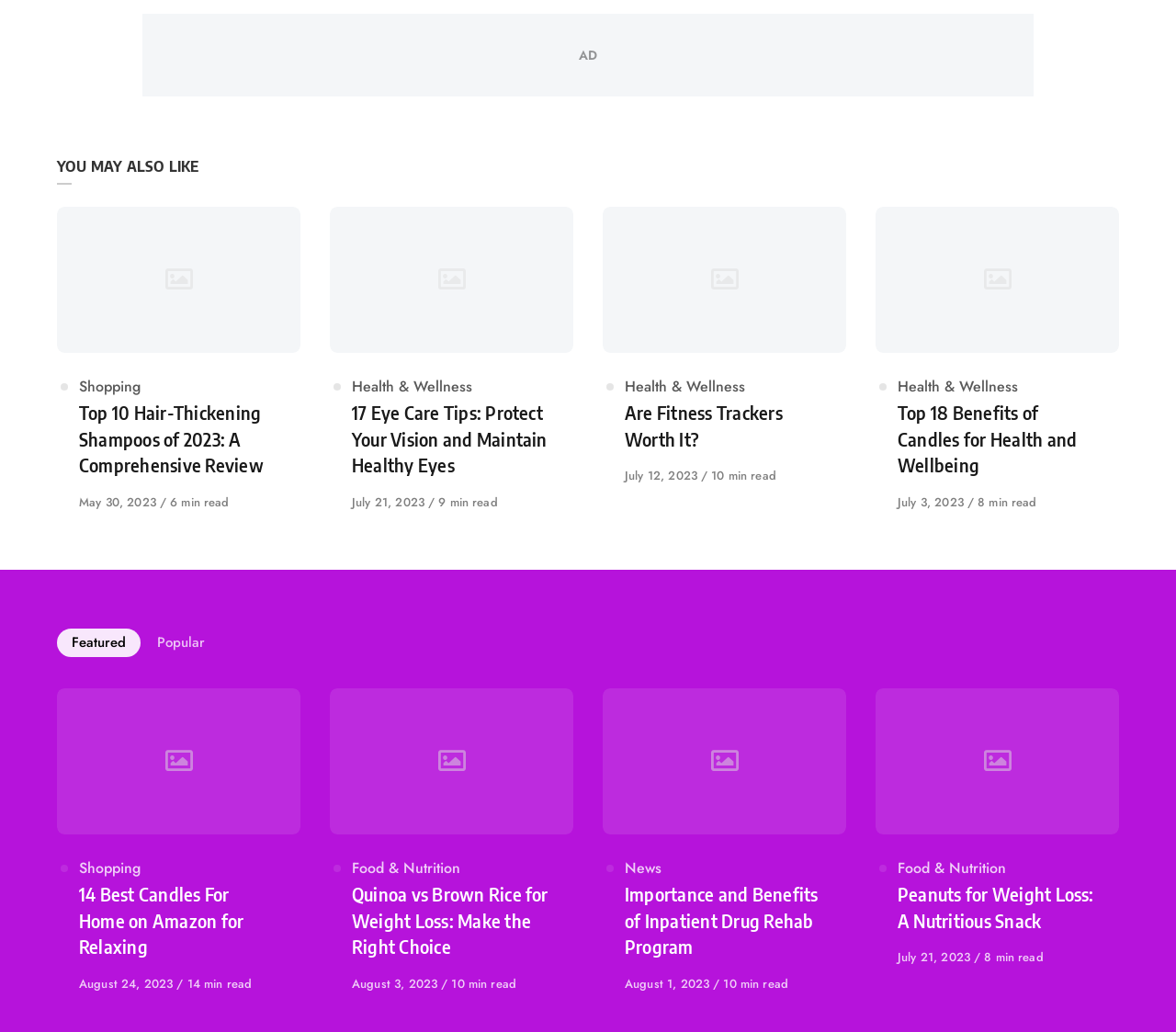Identify the bounding box coordinates of the region that needs to be clicked to carry out this instruction: "Click on the 'Featured' button". Provide these coordinates as four float numbers ranging from 0 to 1, i.e., [left, top, right, bottom].

[0.048, 0.609, 0.12, 0.636]